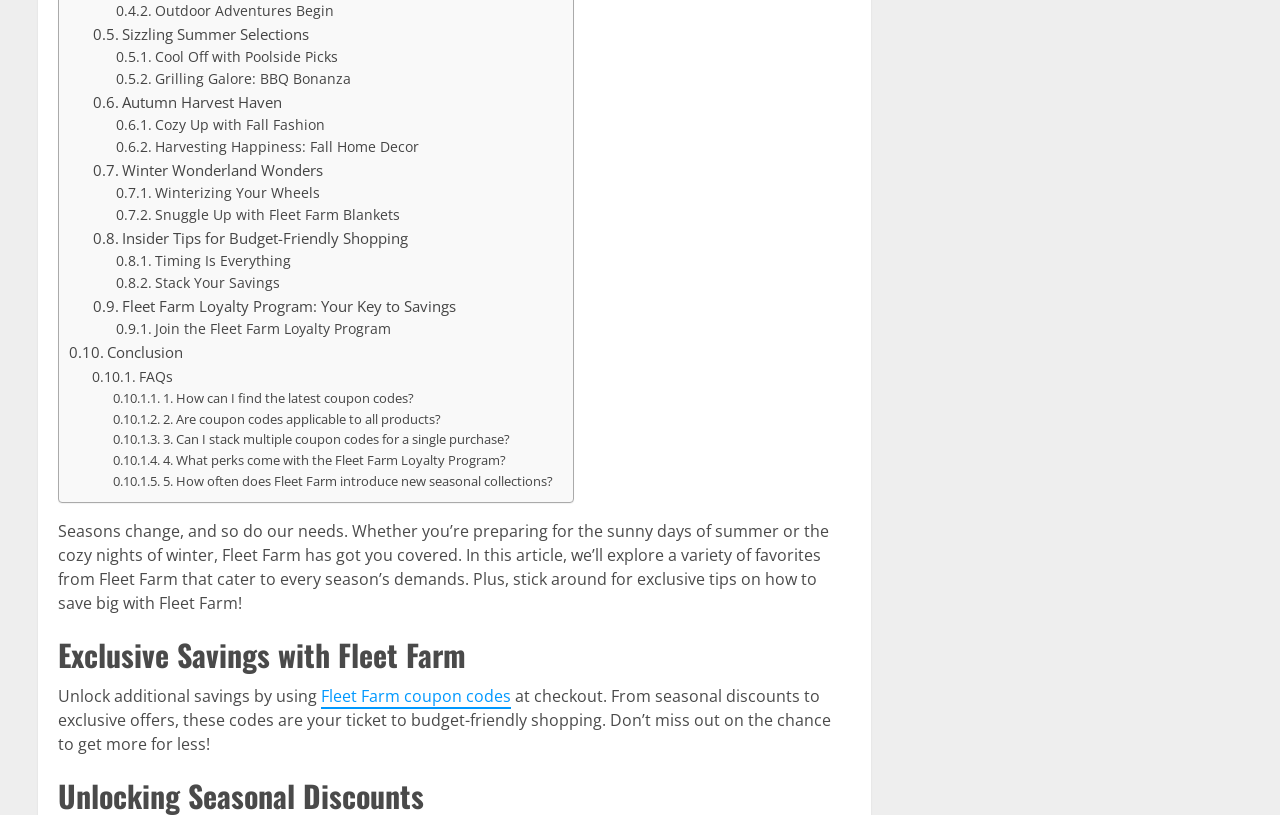Using the details in the image, give a detailed response to the question below:
What is the benefit of joining the Fleet Farm Loyalty Program?

The webpage mentions that the Fleet Farm Loyalty Program is 'your key to savings'. Although the exact benefits are not specified, it can be inferred that joining the program will provide users with some kind of savings or discounts.